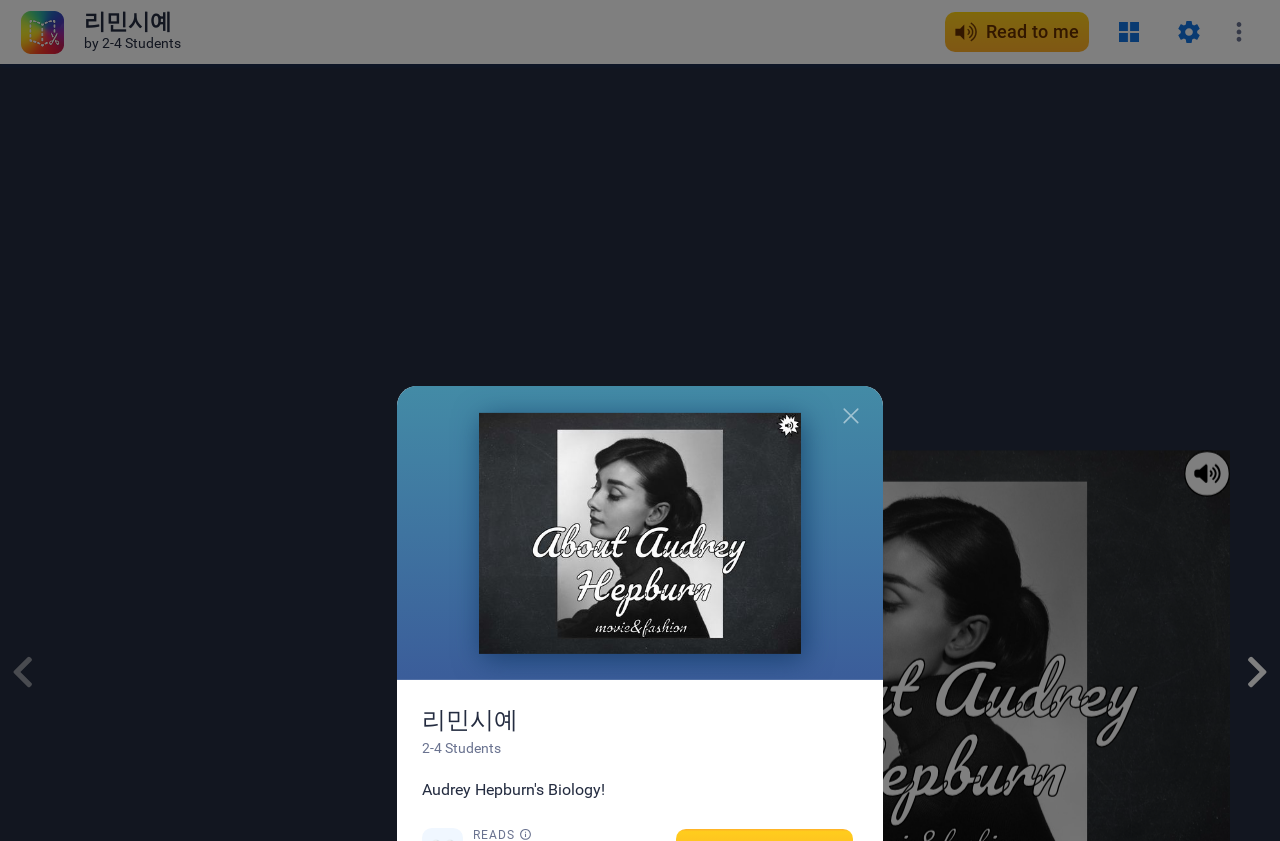Predict the bounding box coordinates for the UI element described as: "Read to me". The coordinates should be four float numbers between 0 and 1, presented as [left, top, right, bottom].

[0.738, 0.014, 0.851, 0.062]